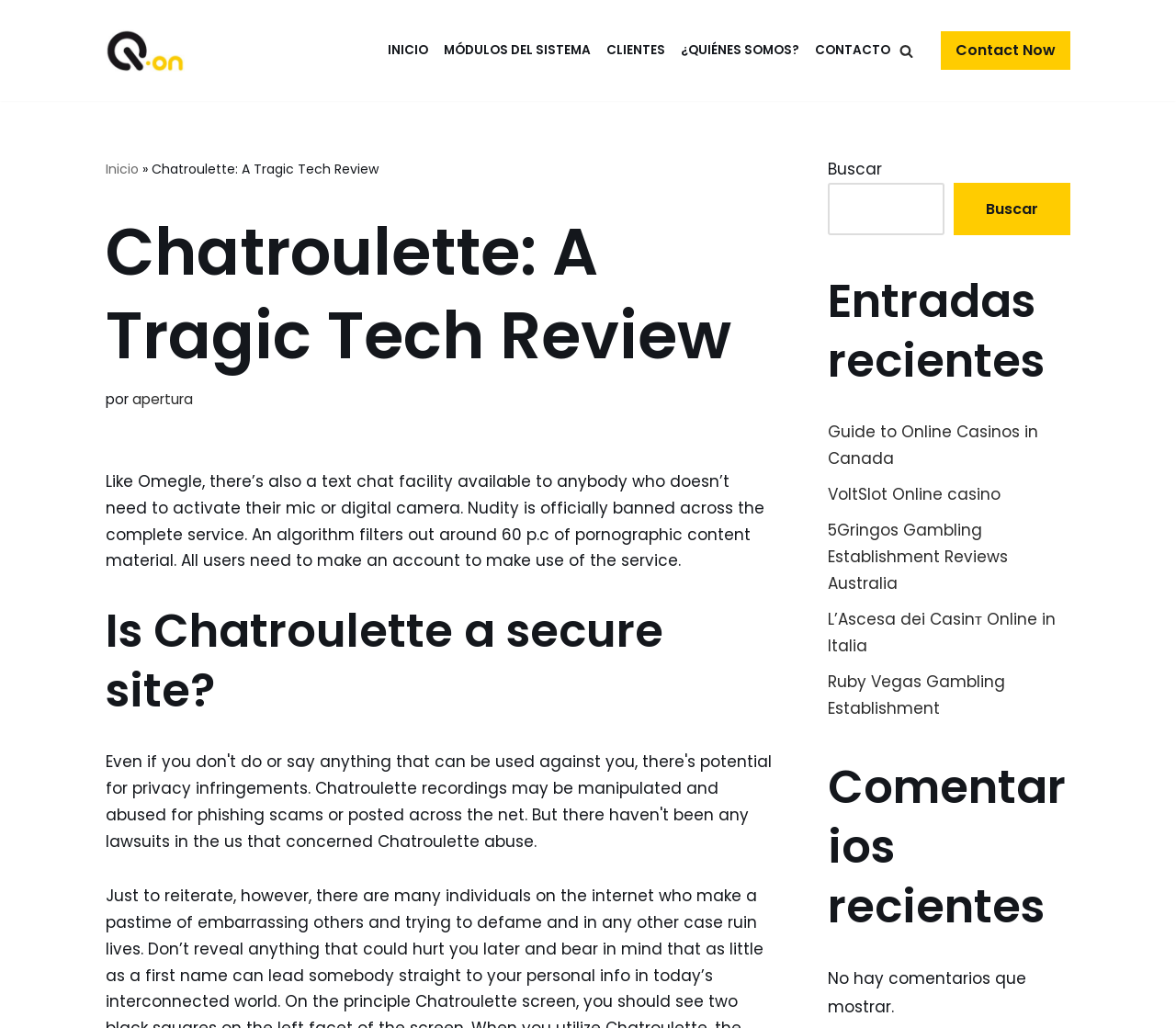Locate the bounding box coordinates of the area to click to fulfill this instruction: "Contact Now". The bounding box should be presented as four float numbers between 0 and 1, in the order [left, top, right, bottom].

[0.8, 0.031, 0.91, 0.068]